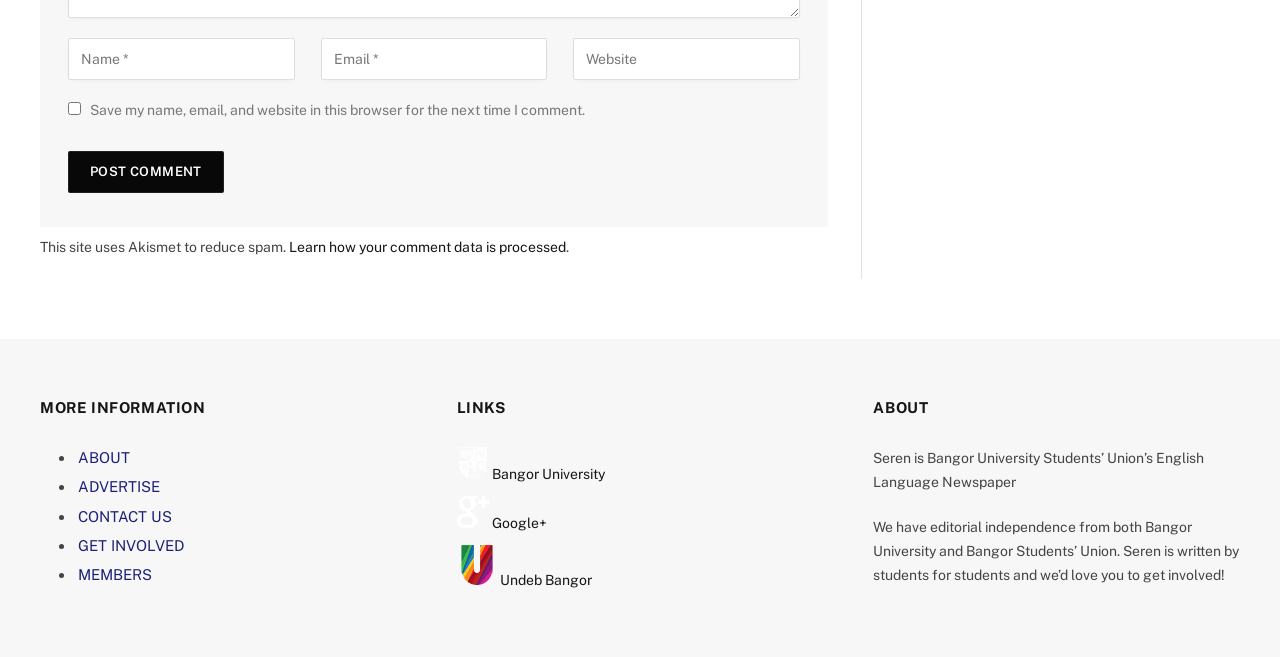What is the purpose of the checkbox?
Using the visual information, answer the question in a single word or phrase.

Save comment data